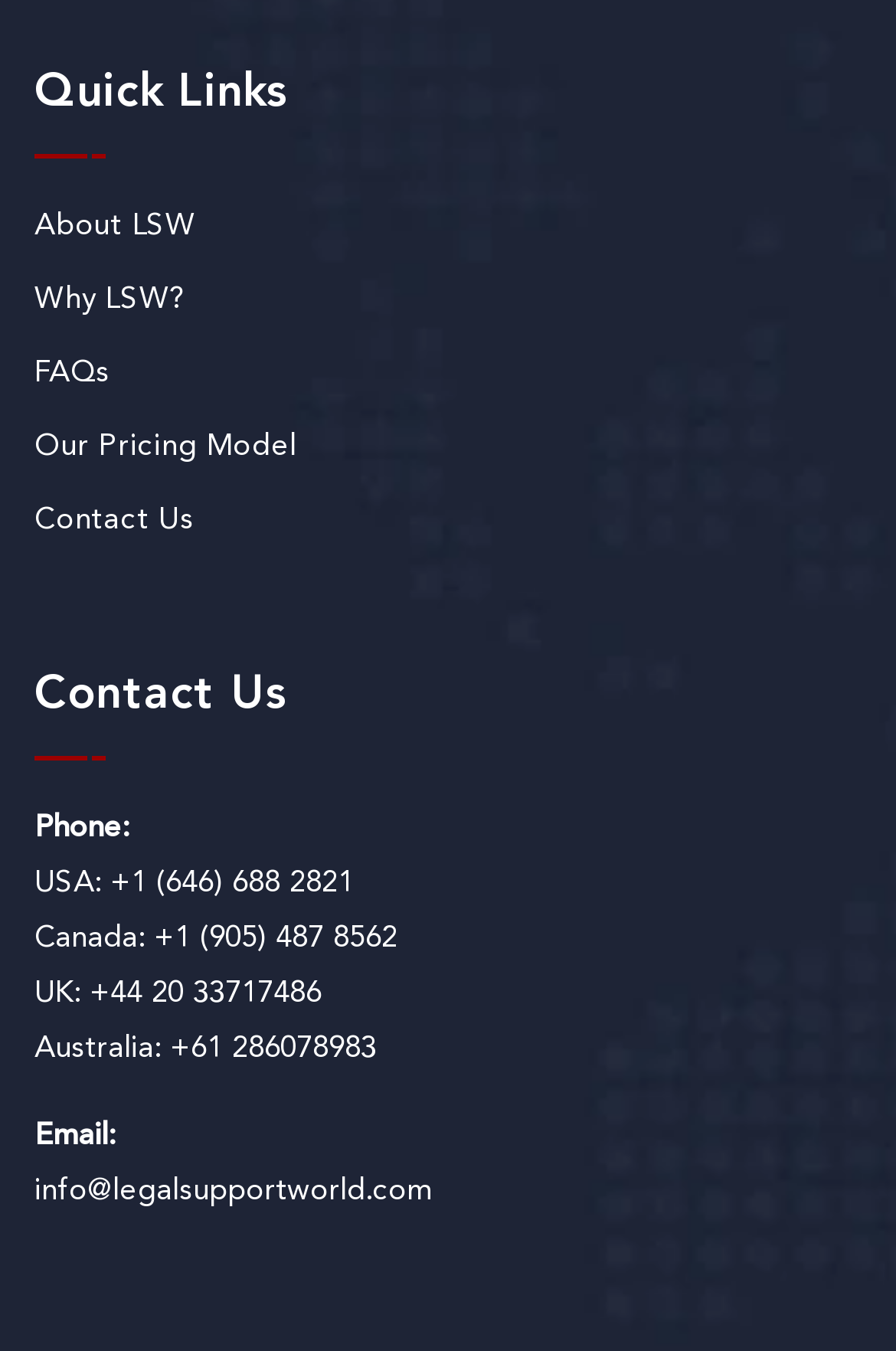Ascertain the bounding box coordinates for the UI element detailed here: "+1 (646) 688 2821". The coordinates should be provided as [left, top, right, bottom] with each value being a float between 0 and 1.

[0.123, 0.568, 0.395, 0.59]